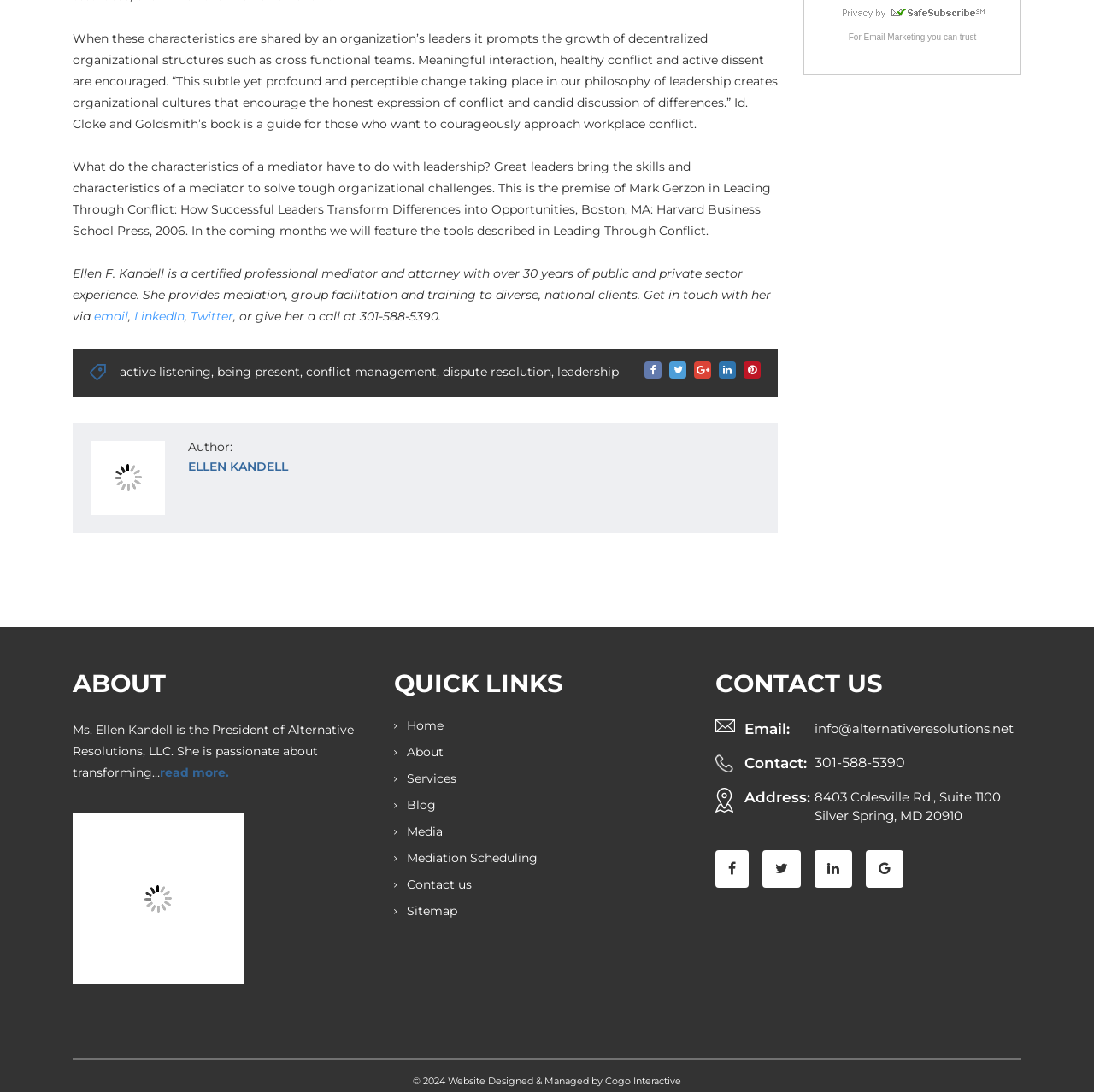Locate the bounding box coordinates of the element's region that should be clicked to carry out the following instruction: "Get in touch with Ellen Kandell on LinkedIn". The coordinates need to be four float numbers between 0 and 1, i.e., [left, top, right, bottom].

[0.123, 0.282, 0.169, 0.296]